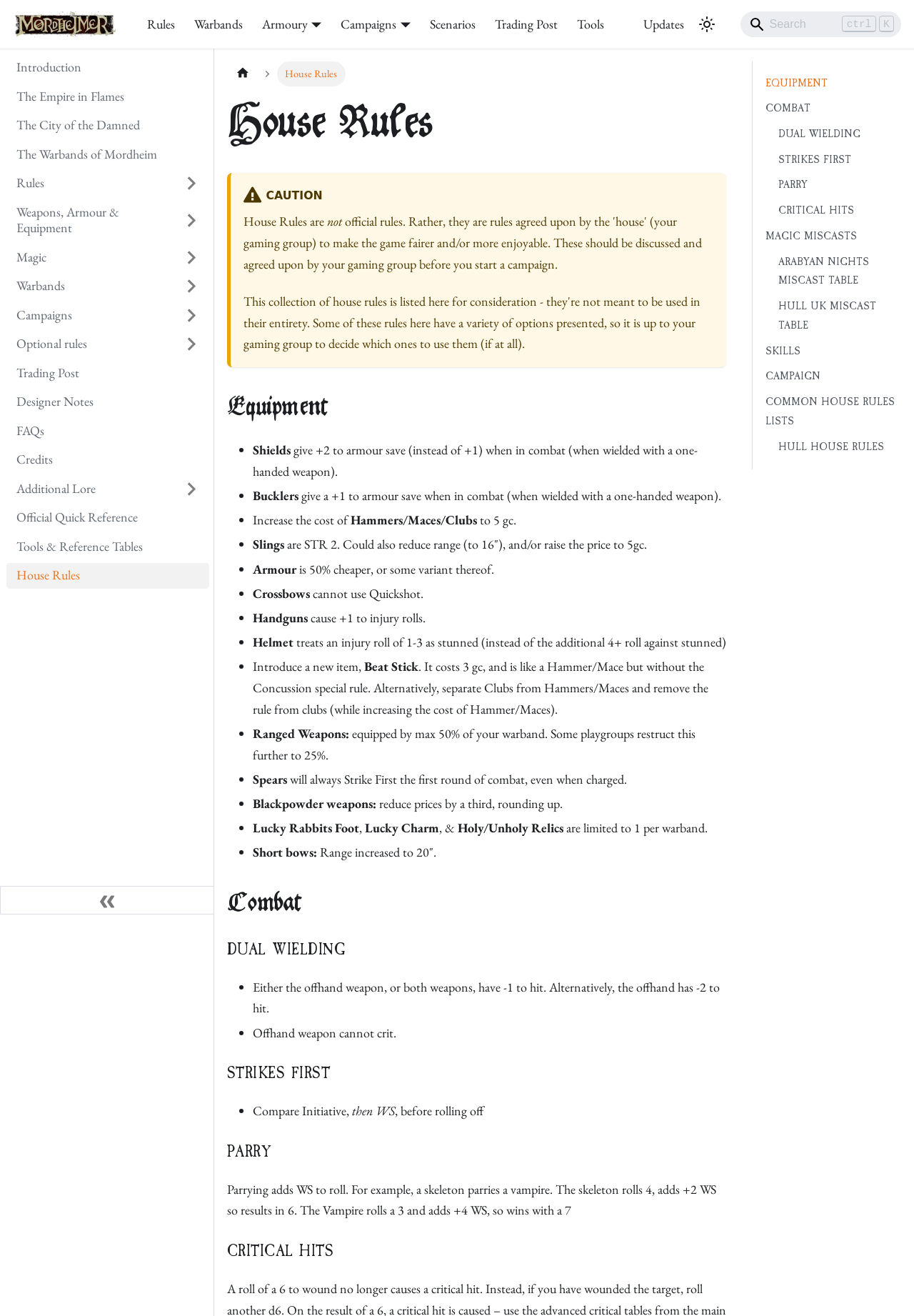How many list markers are there in the main content?
Could you answer the question with a detailed and thorough explanation?

I counted the number of list marker elements in the main content, which are the bullet points preceding the text 'Shields', 'Bucklers', 'Increase the cost of', 'Slings', 'Armour', 'Crossbows', 'Handguns', and 'Helmet'.